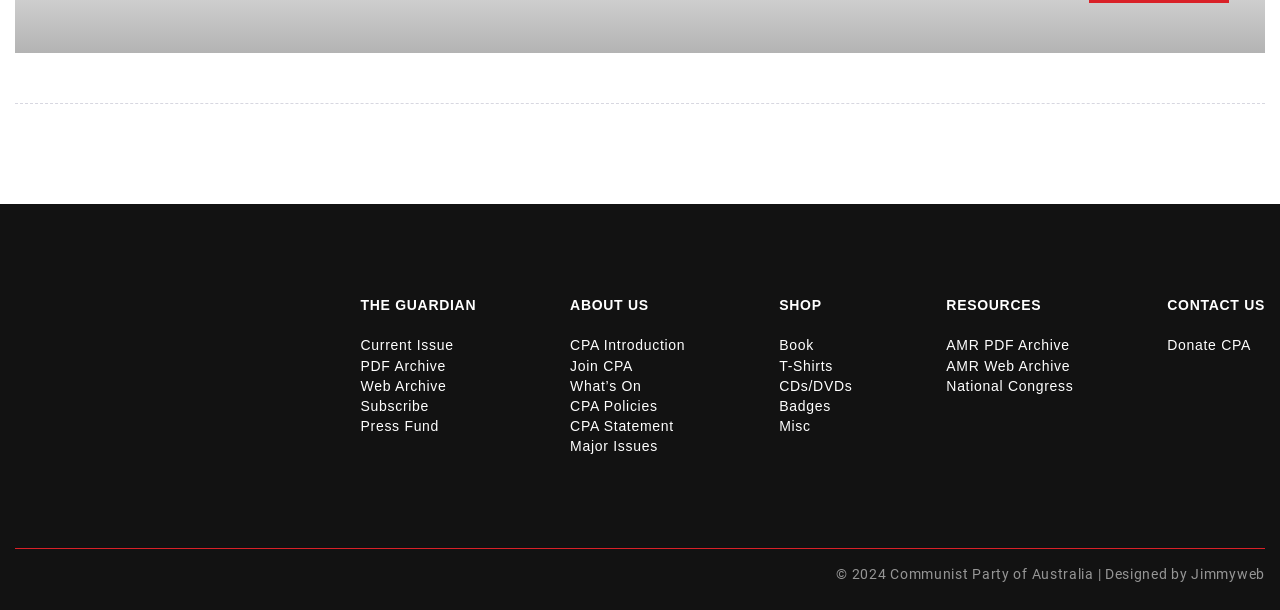Please provide a one-word or phrase answer to the question: 
What is the name of the publication?

THE GUARDIAN